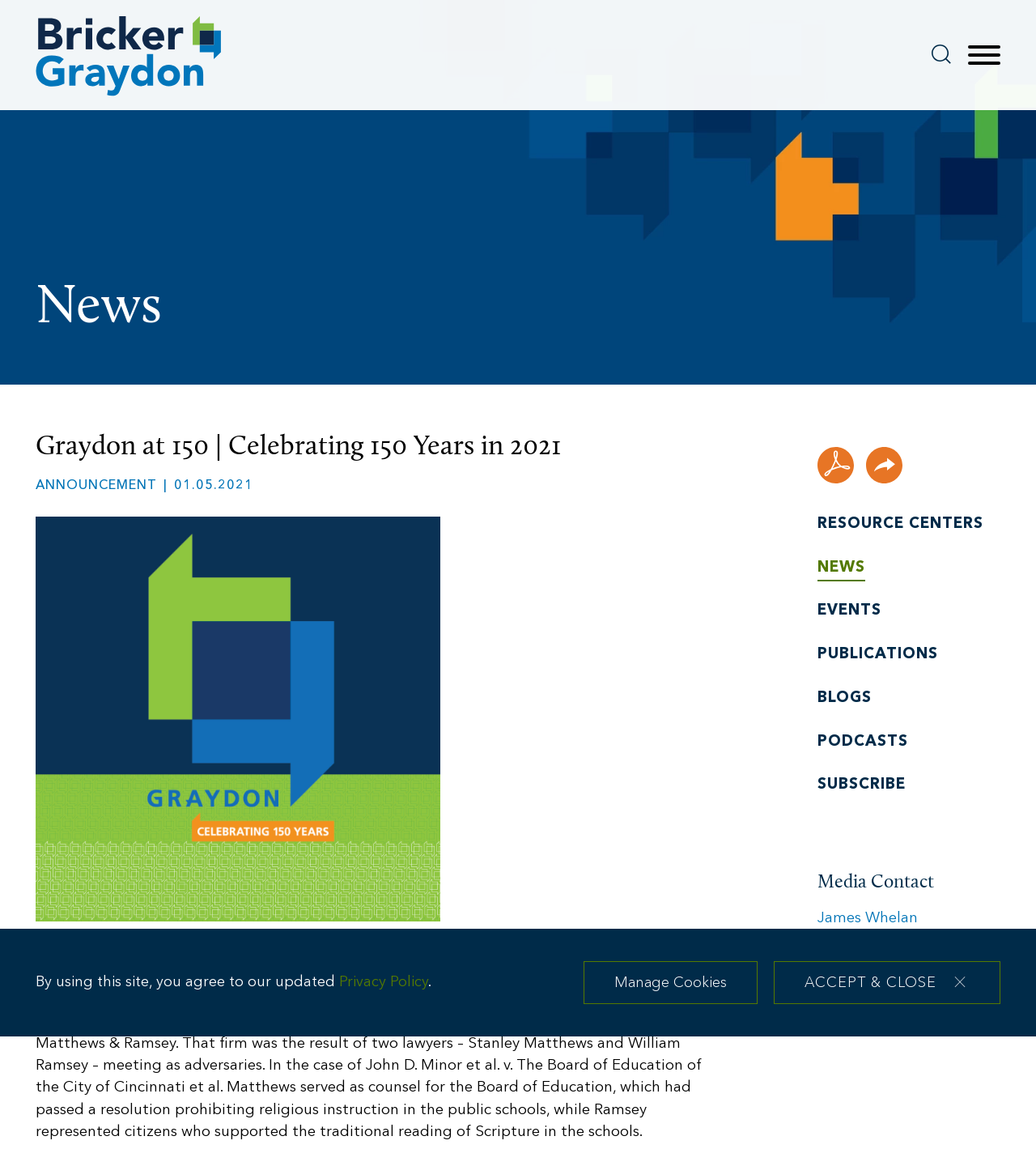Identify the bounding box coordinates of the region I need to click to complete this instruction: "Click the 'Bricker Graydon LLP' logo".

[0.034, 0.014, 0.214, 0.084]